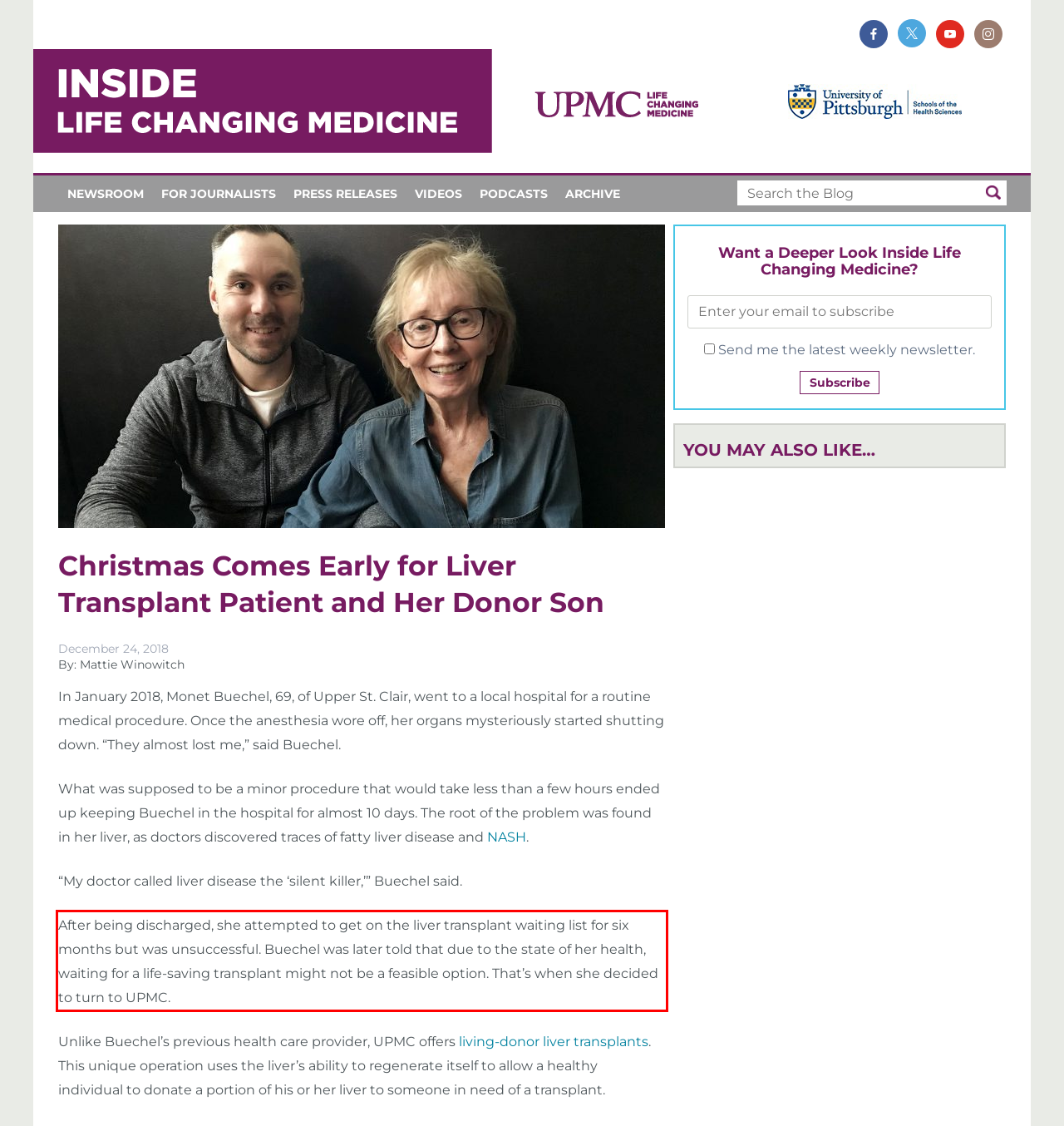Using the provided webpage screenshot, identify and read the text within the red rectangle bounding box.

After being discharged, she attempted to get on the liver transplant waiting list for six months but was unsuccessful. Buechel was later told that due to the state of her health, waiting for a life-saving transplant might not be a feasible option. That’s when she decided to turn to UPMC.